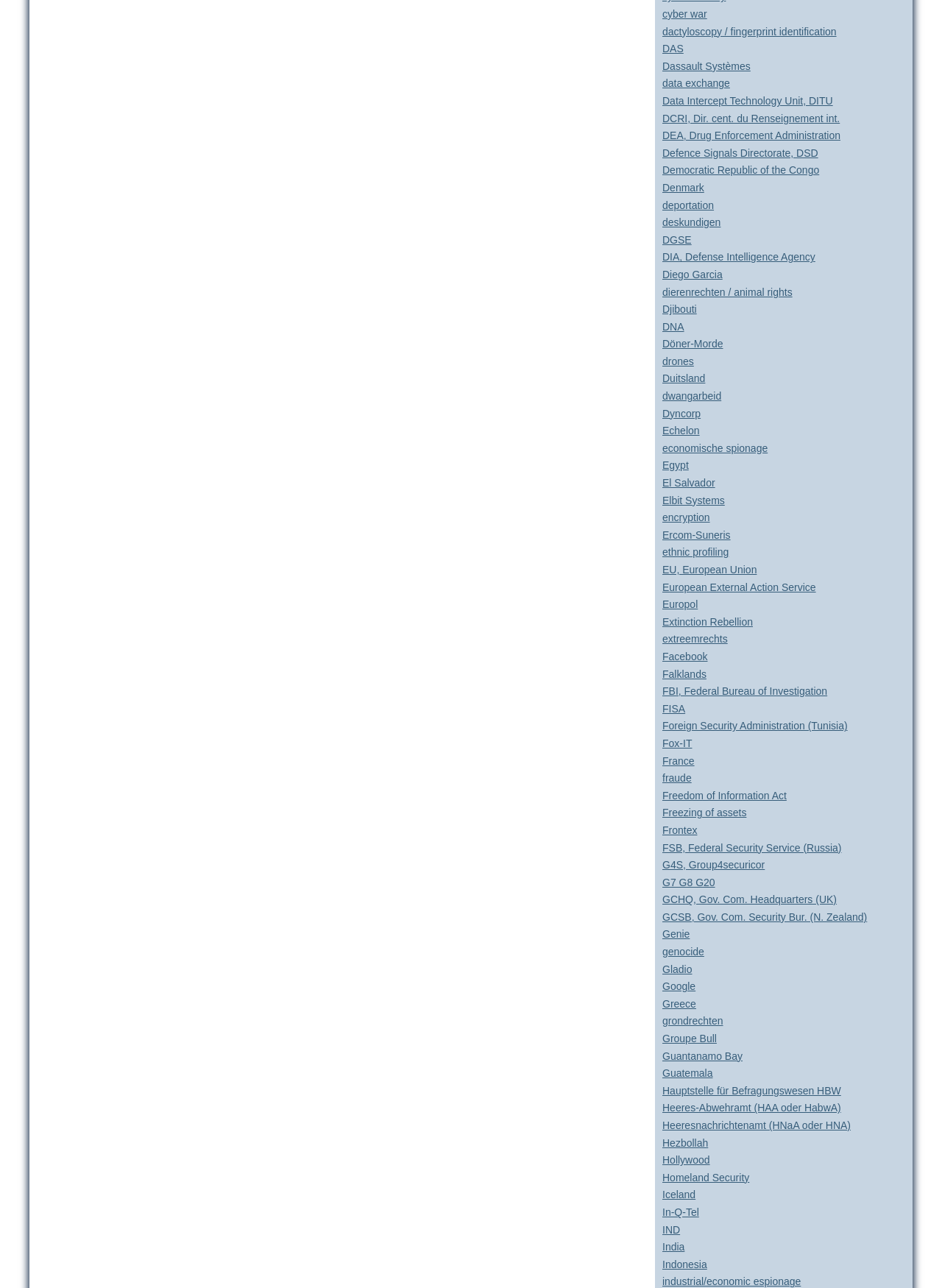What is the first link on the webpage?
From the image, provide a succinct answer in one word or a short phrase.

cyber war